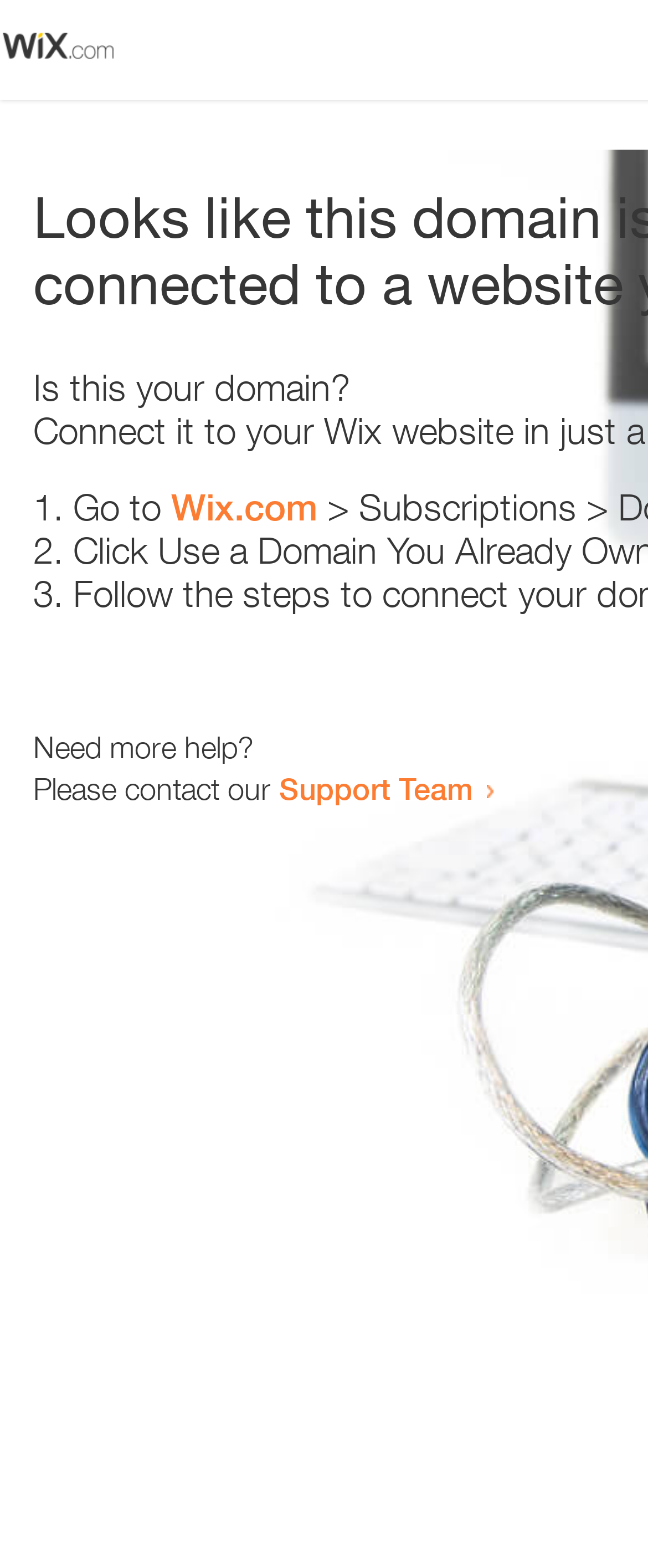Where can the user go to resolve the issue?
Using the image, respond with a single word or phrase.

Wix.com